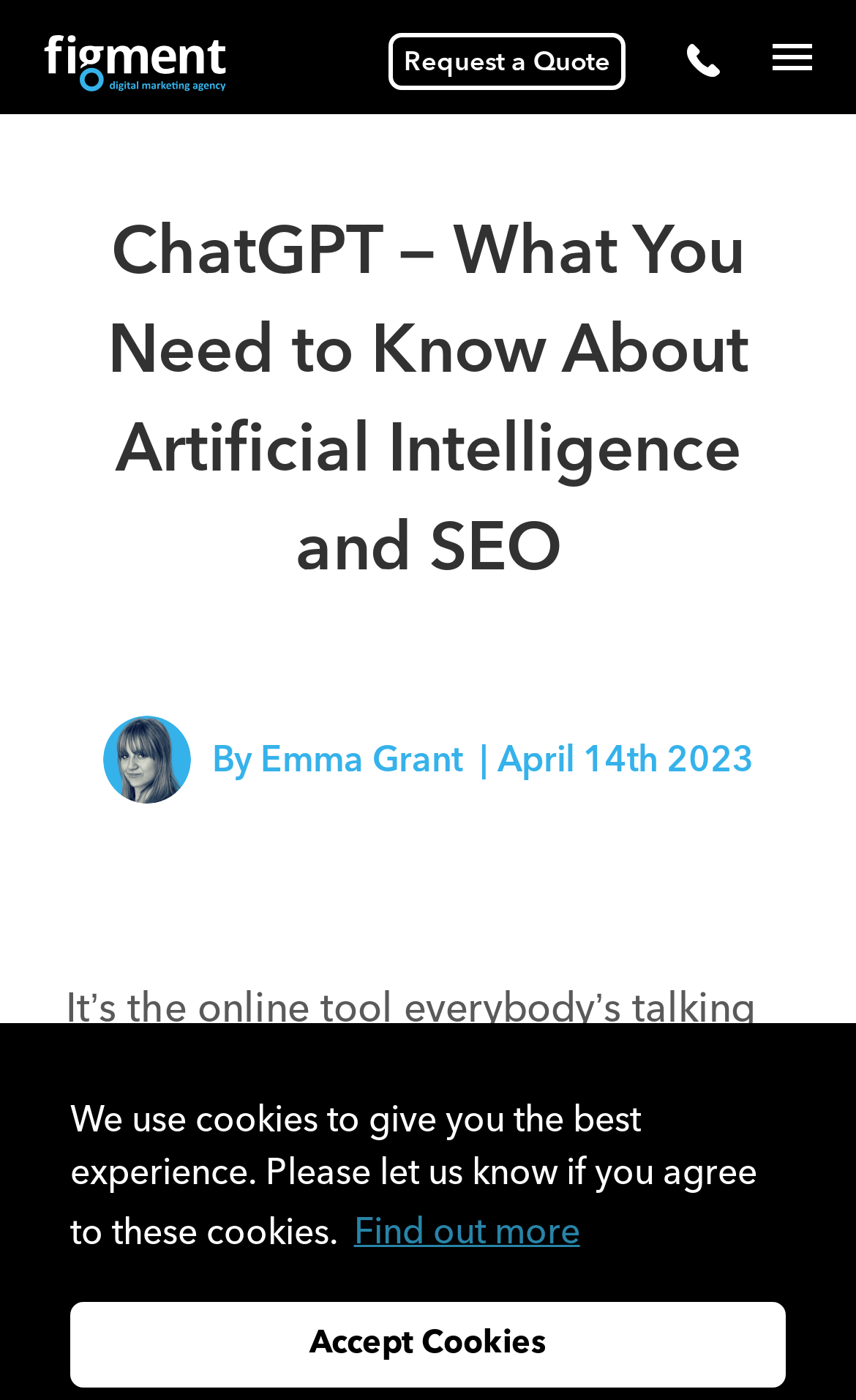What is the date of the article?
Please provide a comprehensive answer based on the information in the image.

I found the date of the article by looking at the subheading below the main heading, which says 'Emma Grant By Emma Grant | April 14th 2023'. The date is explicitly mentioned as April 14th 2023.